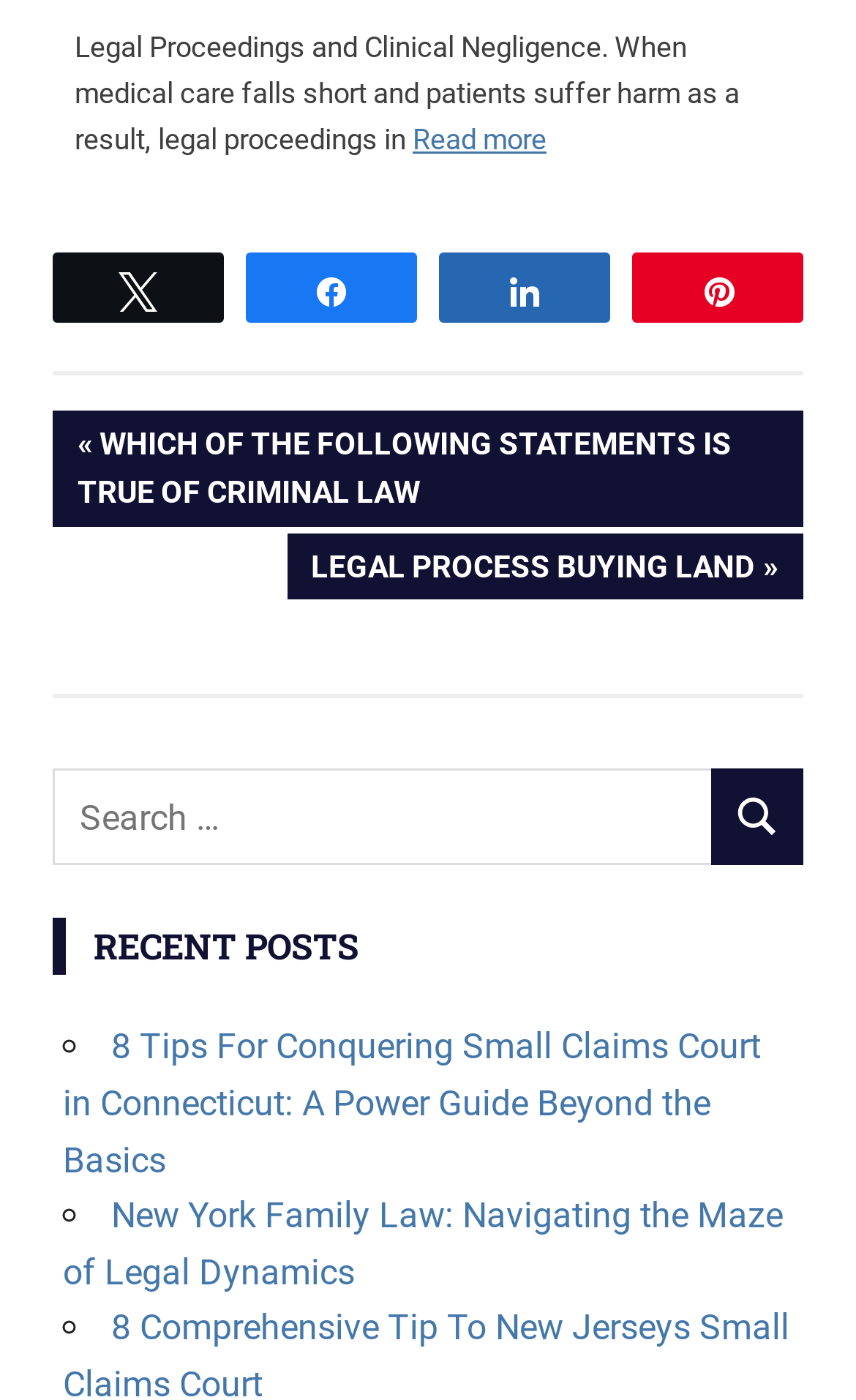Can you specify the bounding box coordinates for the region that should be clicked to fulfill this instruction: "Read more about legal proceedings and clinical negligence".

[0.482, 0.087, 0.638, 0.111]